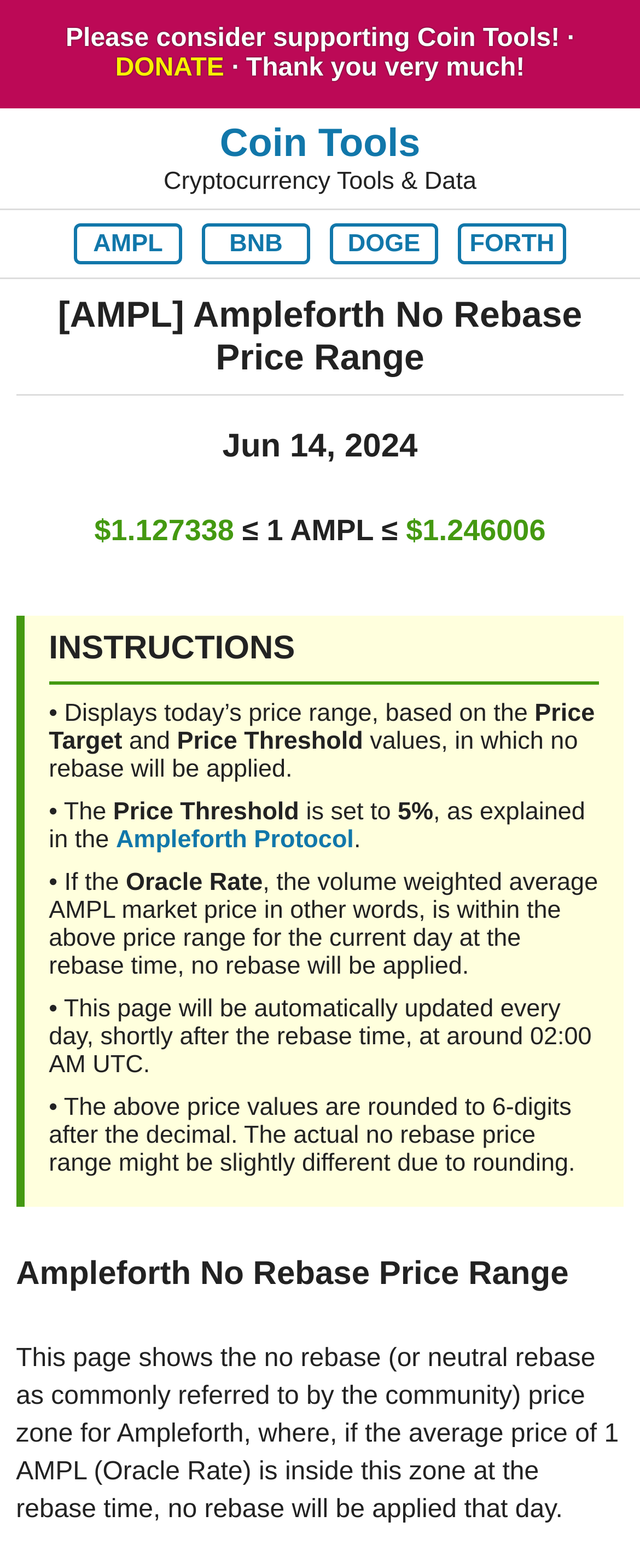Answer briefly with one word or phrase:
What is the Price Threshold set to?

5%